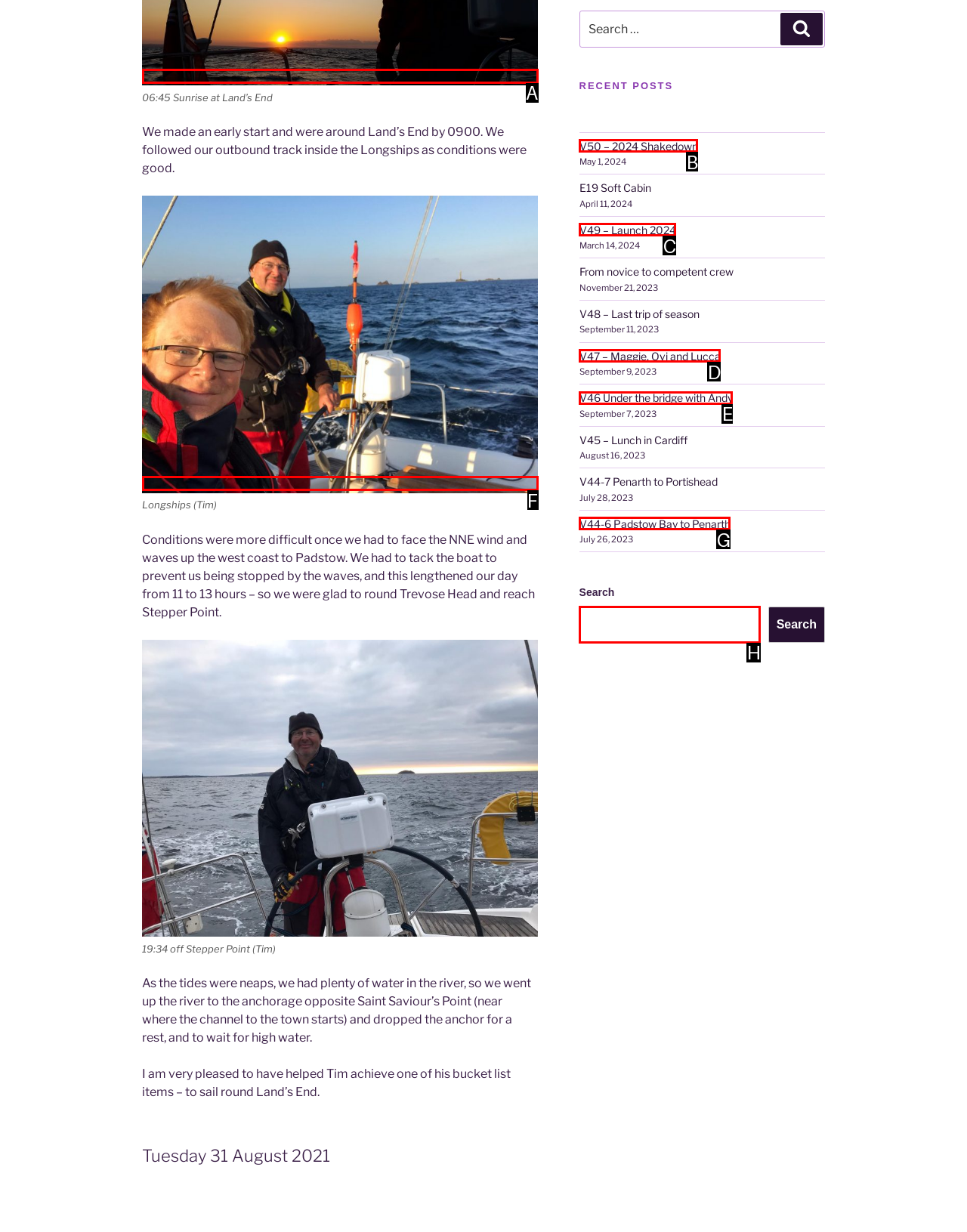Match the HTML element to the given description: parent_node: Longships (Tim)
Indicate the option by its letter.

F